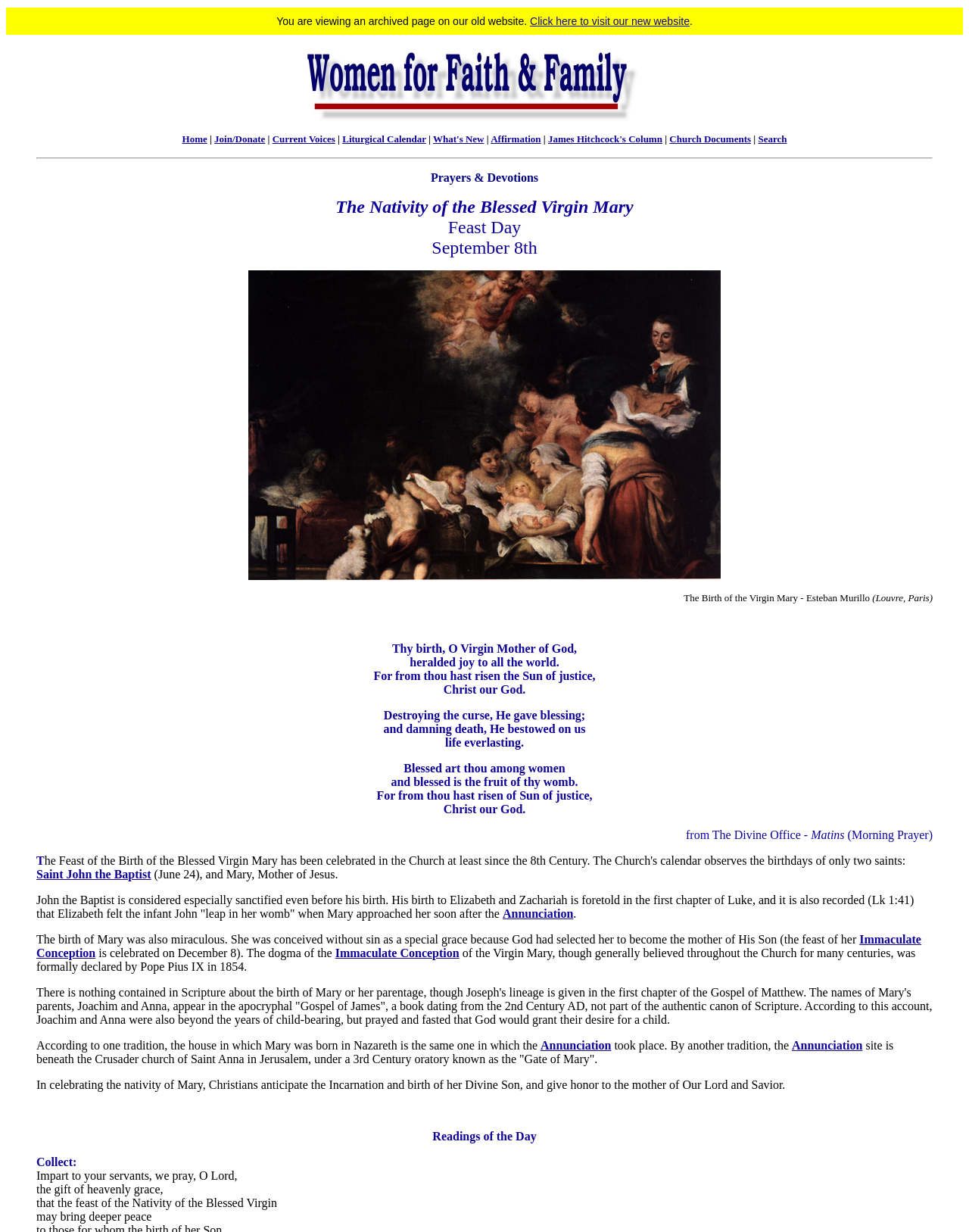What is the name of the feast day celebrated on September 8th?
Please give a detailed and elaborate explanation in response to the question.

Based on the webpage, I found the text 'Feast Day' and 'September 8th' near each other, and then I found the text 'The Nativity of the Blessed Virgin Mary' above them, which suggests that the feast day celebrated on September 8th is the Nativity of the Blessed Virgin Mary.